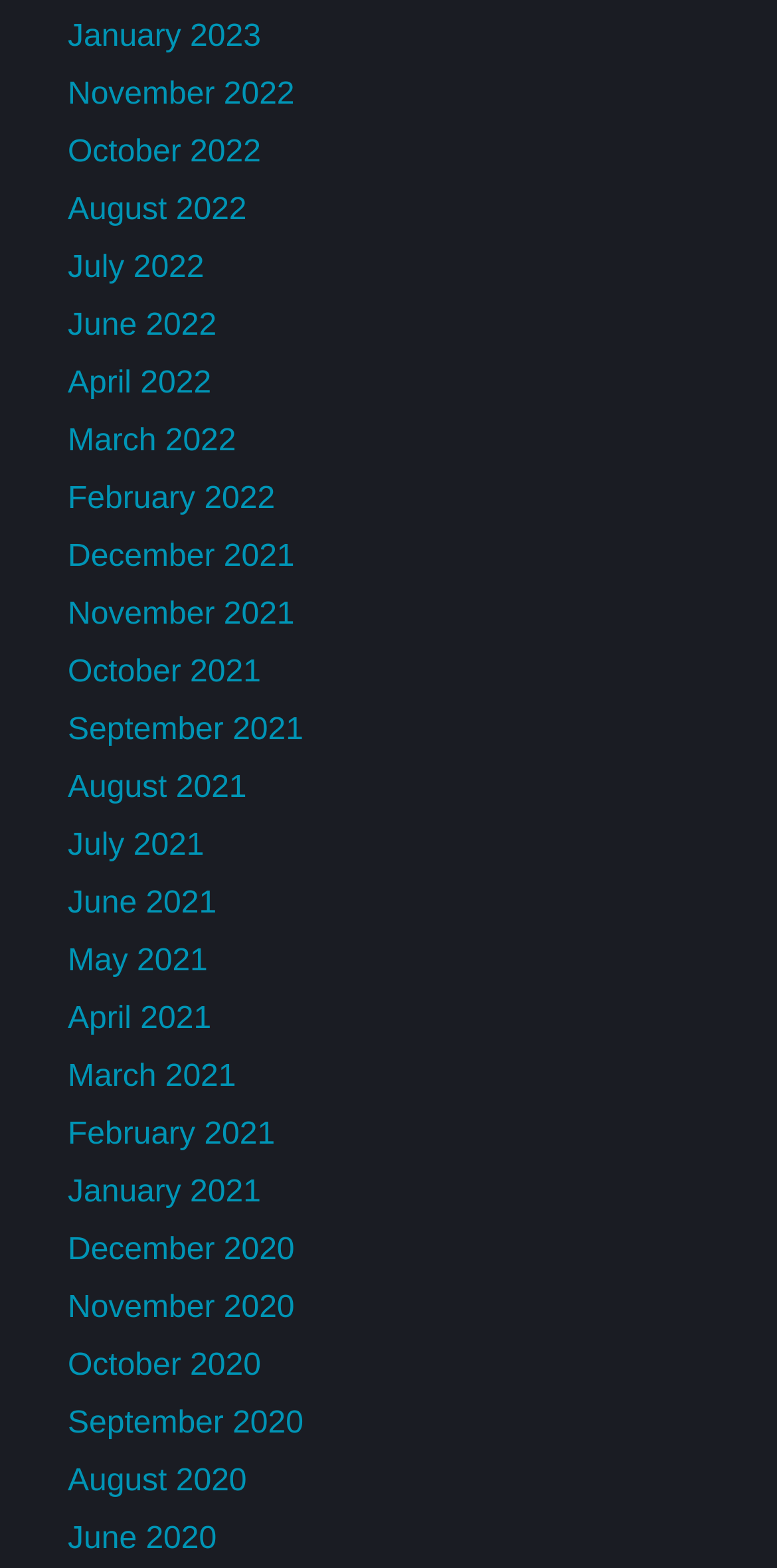How many months are listed on the webpage?
Please provide a comprehensive answer based on the contents of the image.

I counted the number of links on the webpage, and each link represents a month. There are 24 links in total, ranging from January 2020 to January 2023.